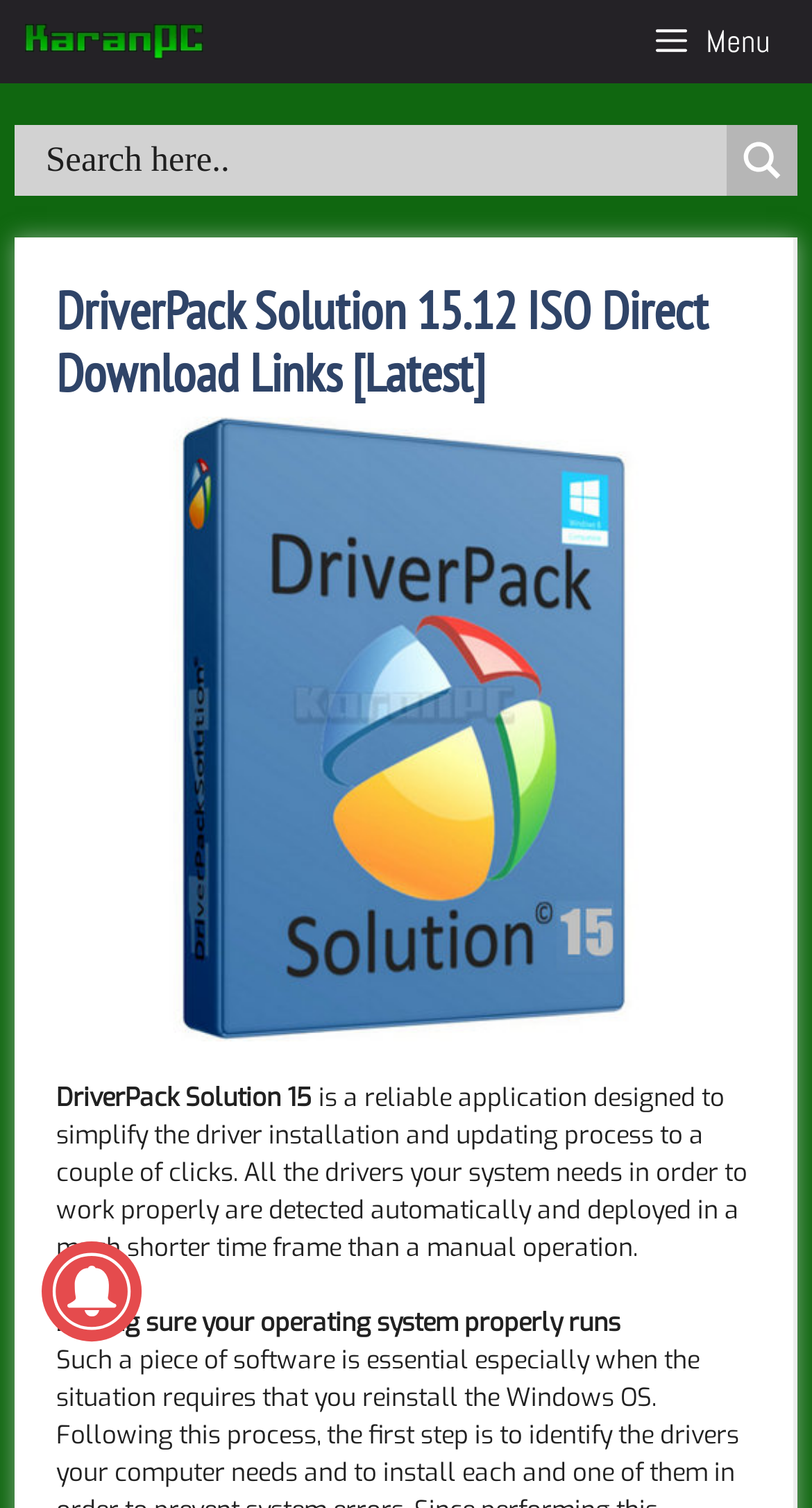Given the content of the image, can you provide a detailed answer to the question?
What is the function of the search magnifier button?

The search magnifier button is located next to the search input field, and its icon suggests that it is used to initiate a search query, allowing users to find specific content on the webpage.